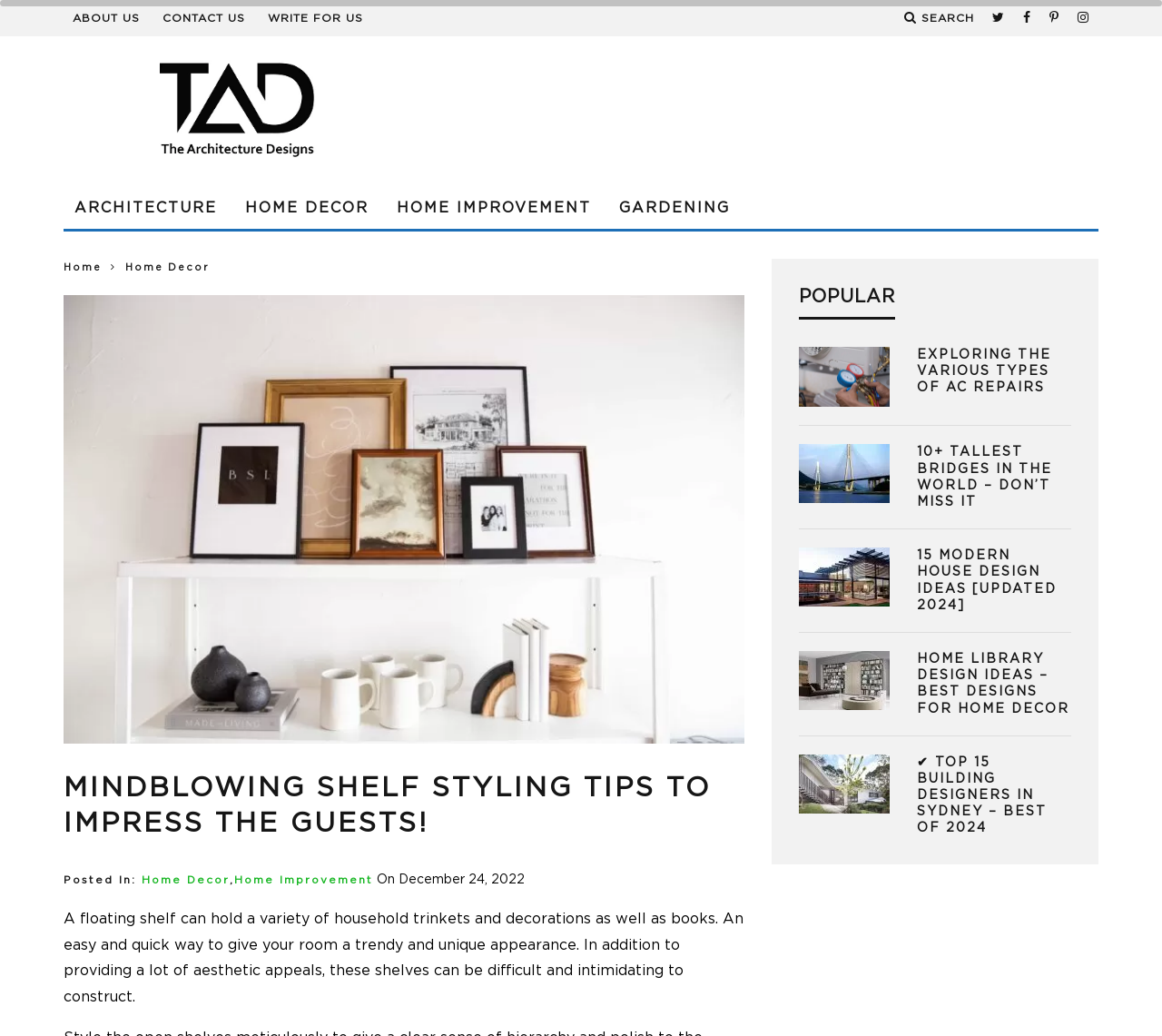Determine the bounding box coordinates for the clickable element required to fulfill the instruction: "Explore the 'HOME DECOR' category". Provide the coordinates as four float numbers between 0 and 1, i.e., [left, top, right, bottom].

[0.202, 0.181, 0.327, 0.221]